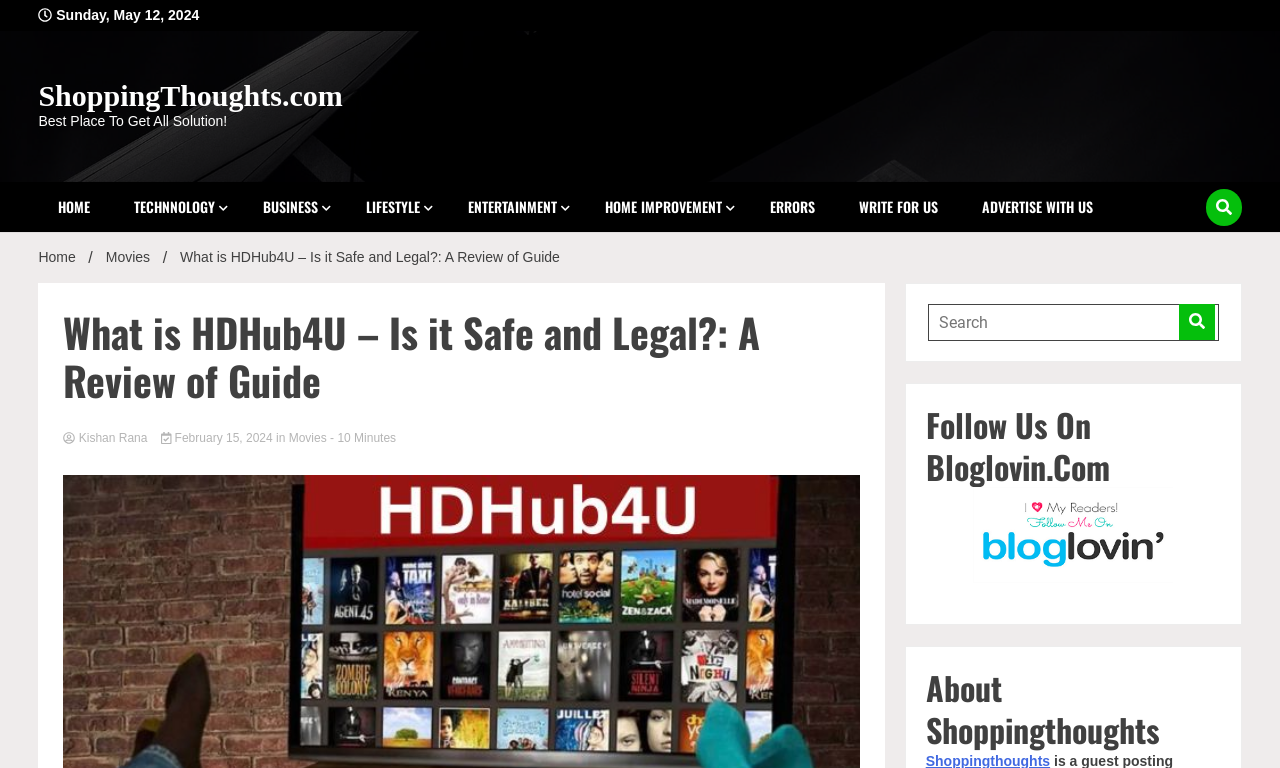Find the bounding box coordinates of the element to click in order to complete the given instruction: "Visit the TECHNNOLOGY page."

[0.089, 0.237, 0.187, 0.302]